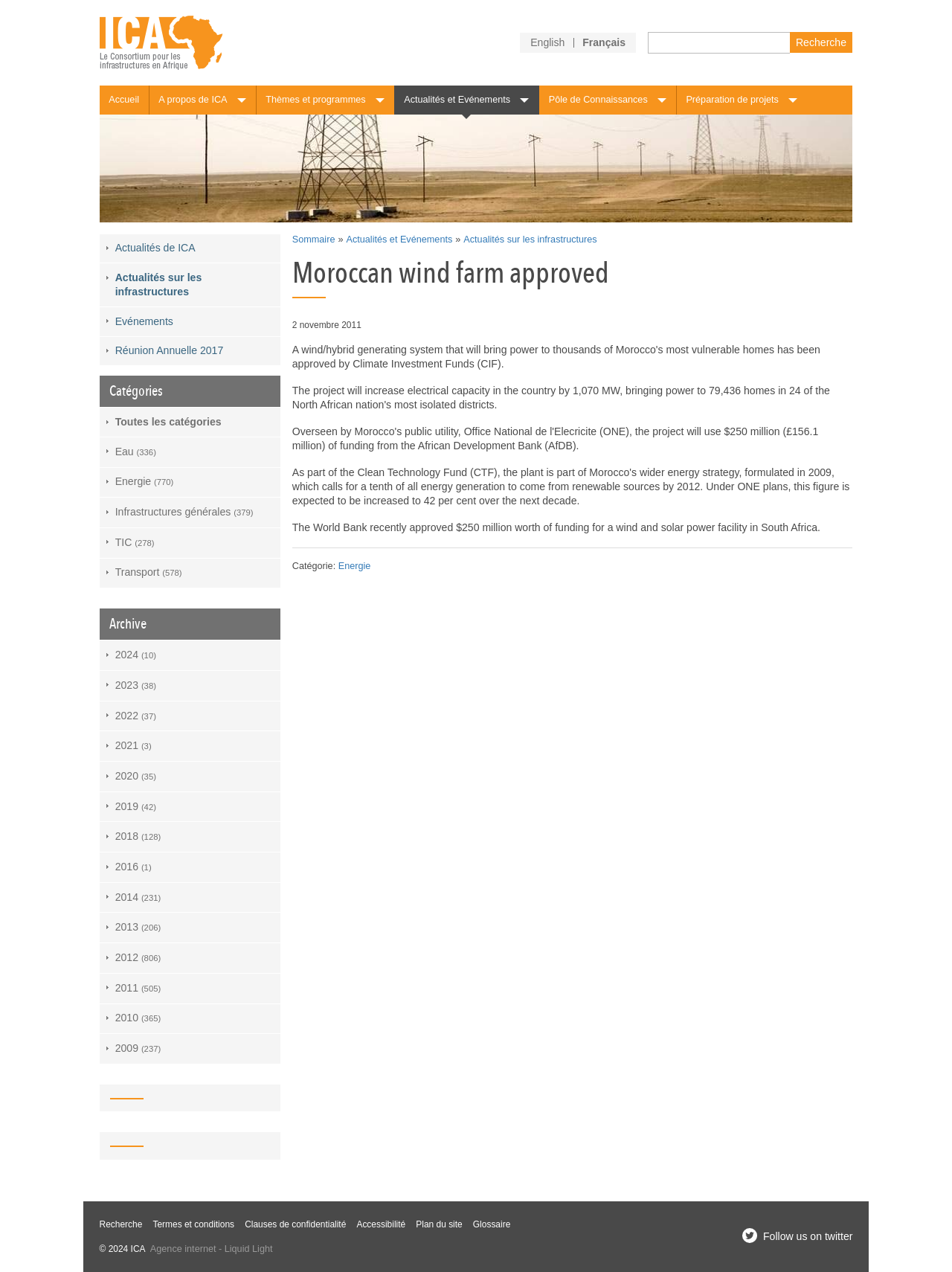Locate the bounding box coordinates for the element described below: "Contact us". The coordinates must be four float values between 0 and 1, formatted as [left, top, right, bottom].

None